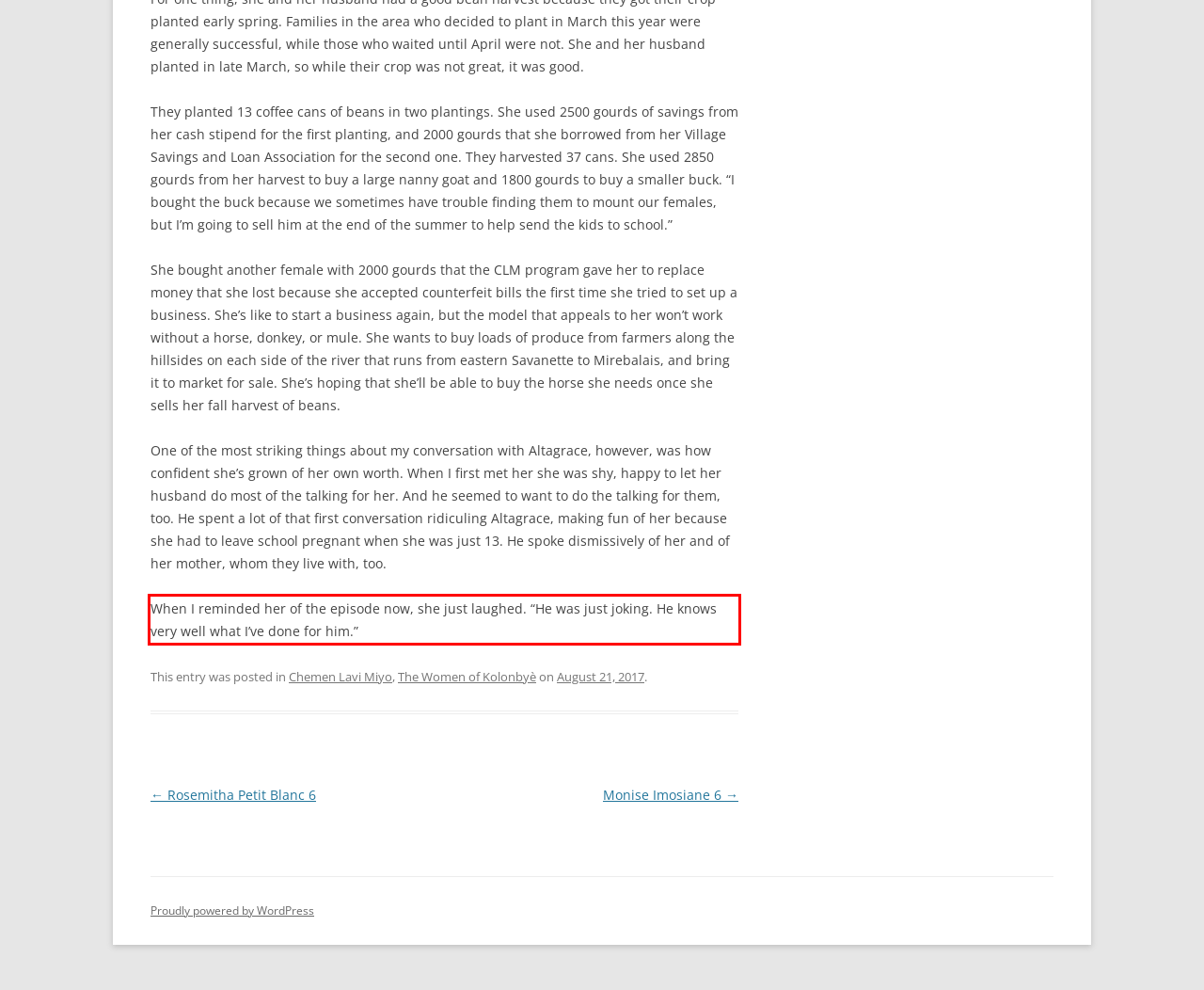You have a screenshot of a webpage with a UI element highlighted by a red bounding box. Use OCR to obtain the text within this highlighted area.

When I reminded her of the episode now, she just laughed. “He was just joking. He knows very well what I’ve done for him.”